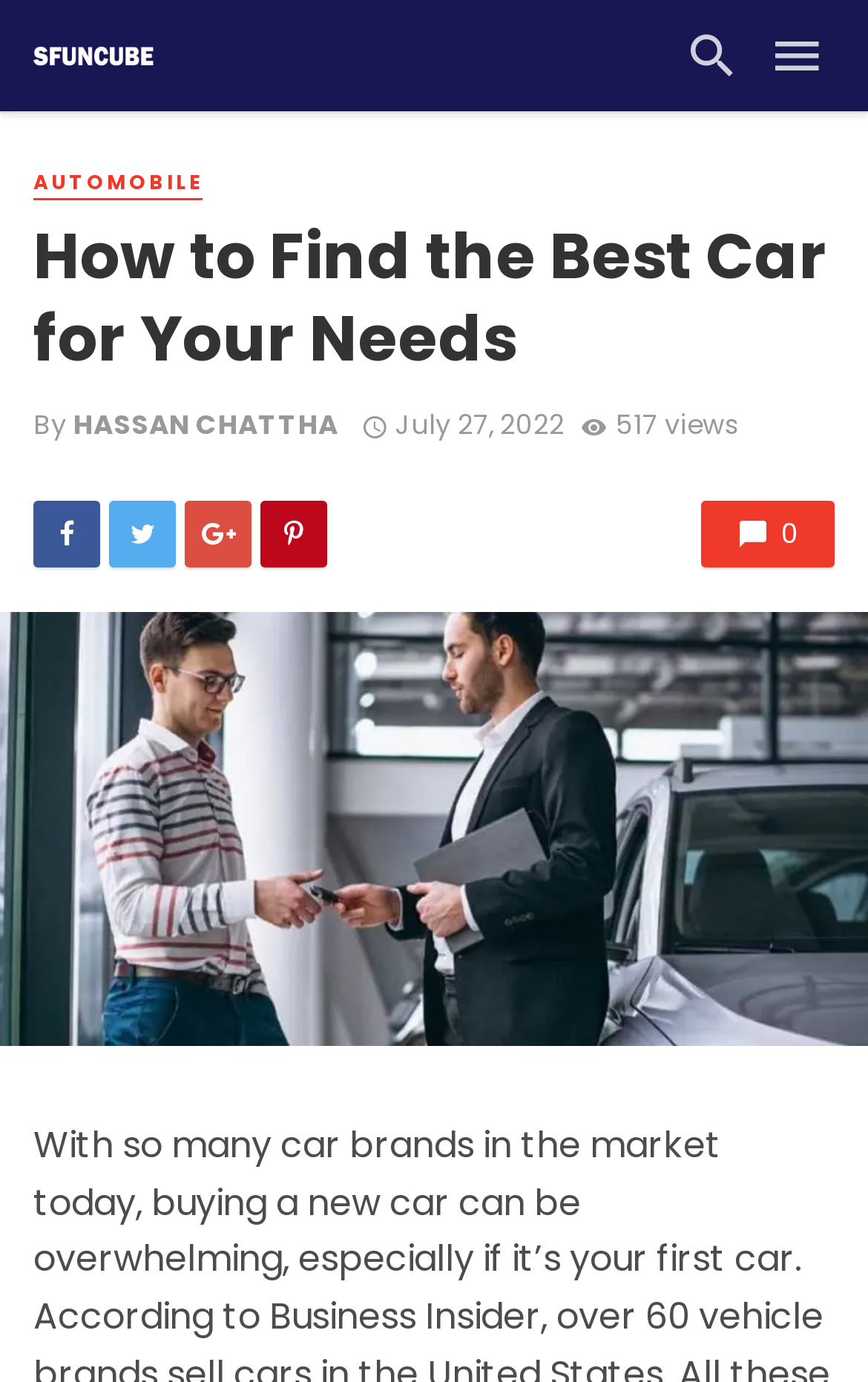Indicate the bounding box coordinates of the element that needs to be clicked to satisfy the following instruction: "Share the article". The coordinates should be four float numbers between 0 and 1, i.e., [left, top, right, bottom].

[0.808, 0.363, 0.962, 0.411]